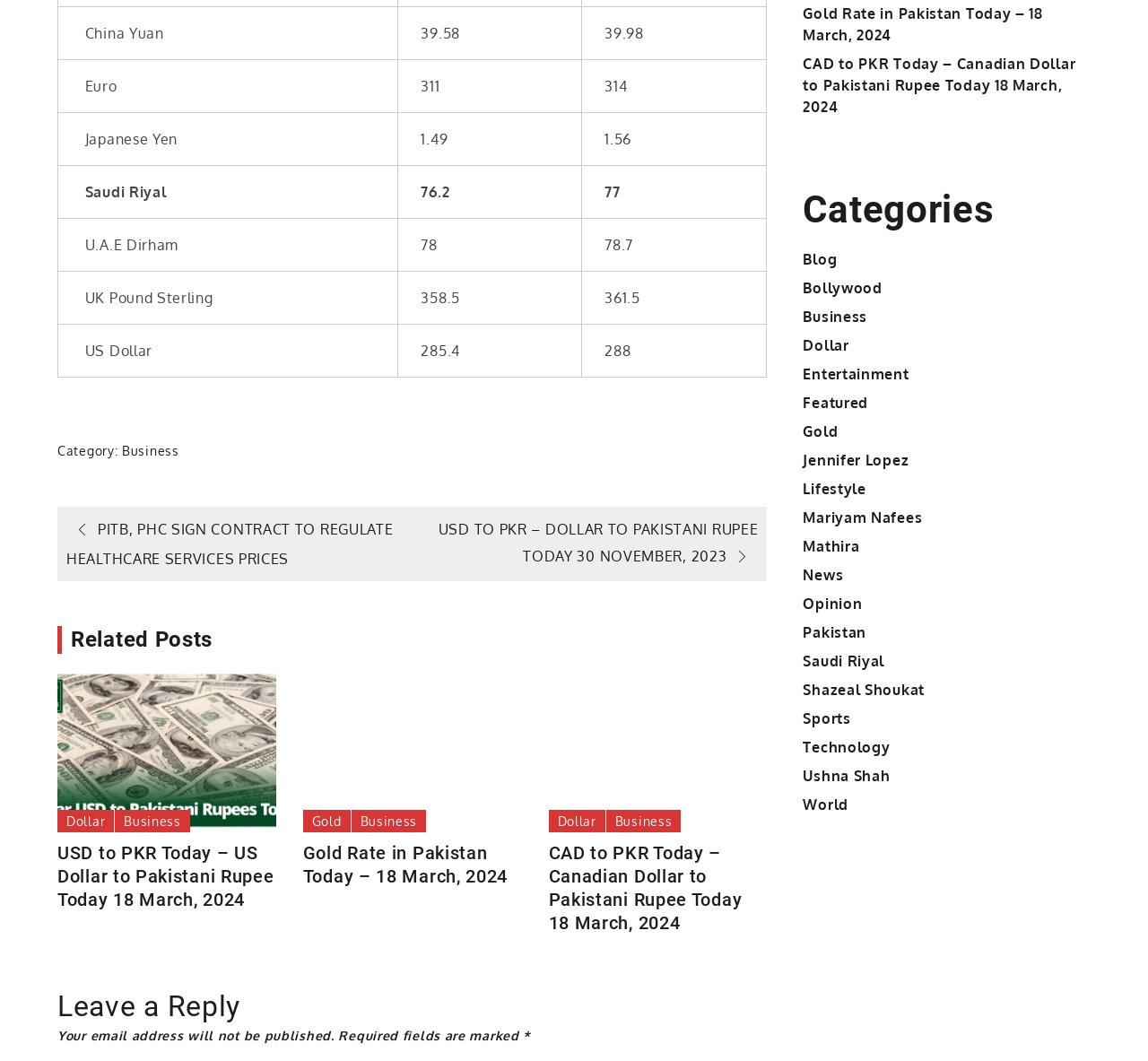Specify the bounding box coordinates of the area that needs to be clicked to achieve the following instruction: "Click on the link to view USD to PKR exchange rate".

[0.05, 0.697, 0.24, 0.714]